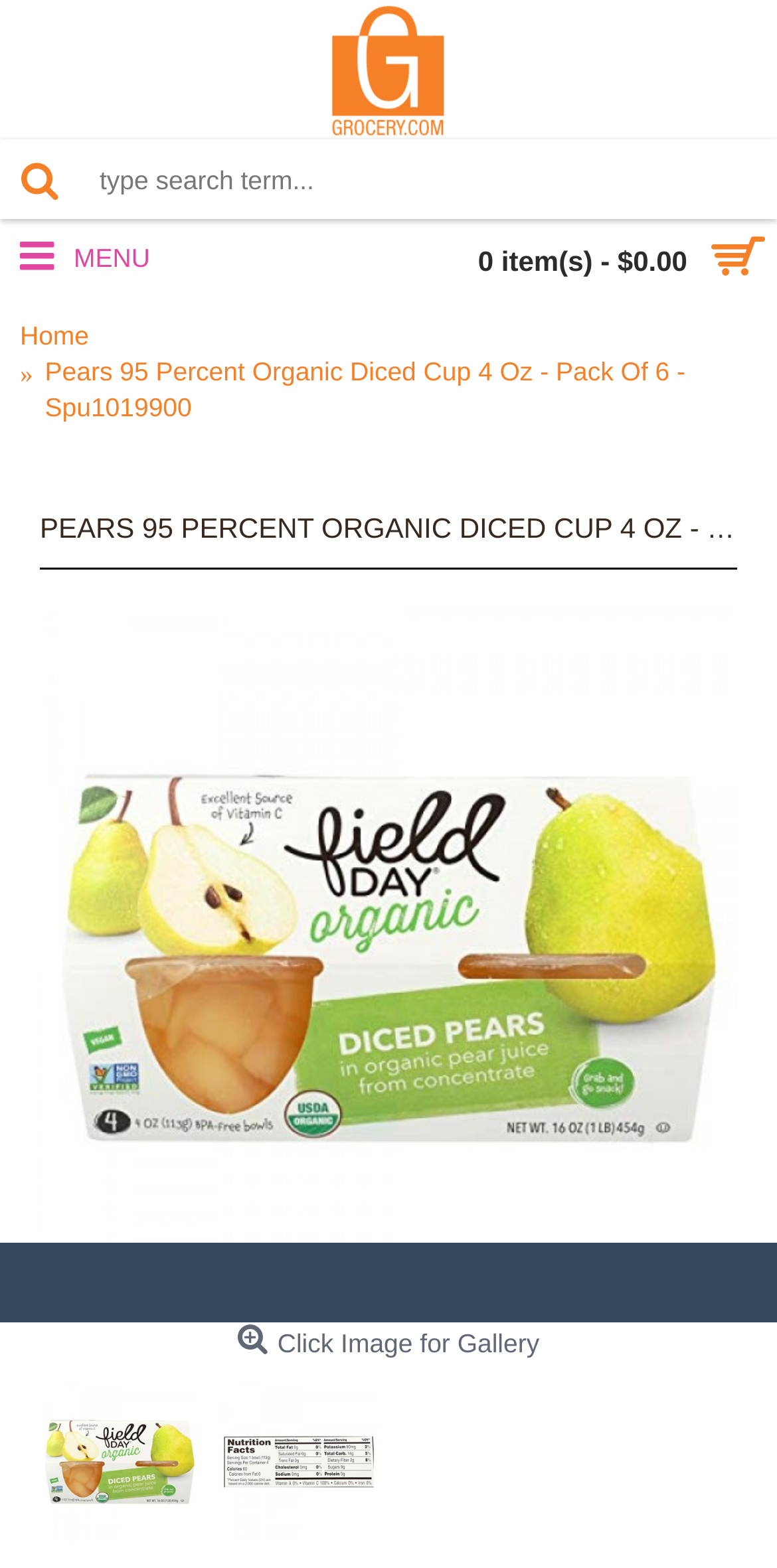Give a one-word or short-phrase answer to the following question: 
How many items are in the shopping cart?

0